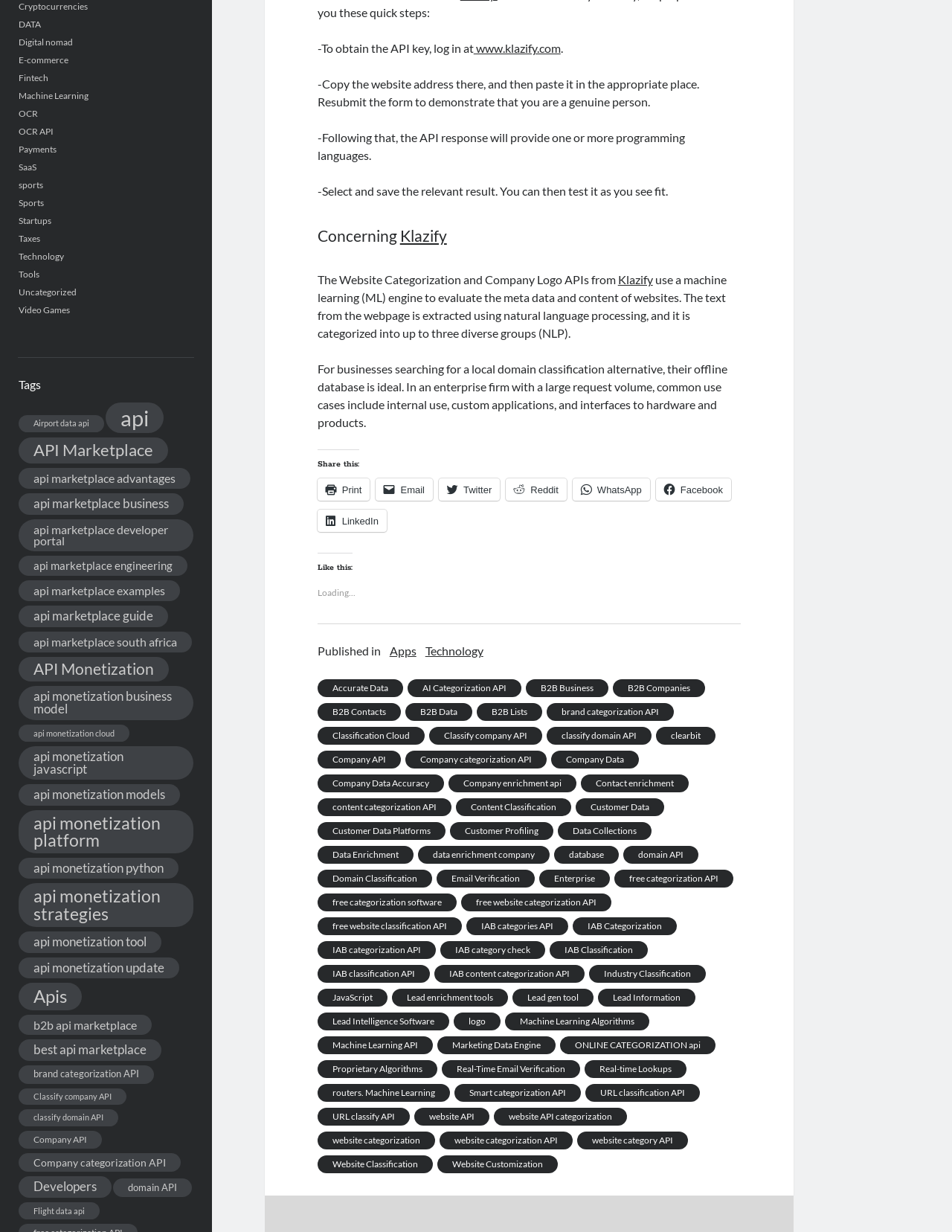Please specify the bounding box coordinates for the clickable region that will help you carry out the instruction: "Share this on Twitter".

[0.461, 0.388, 0.525, 0.407]